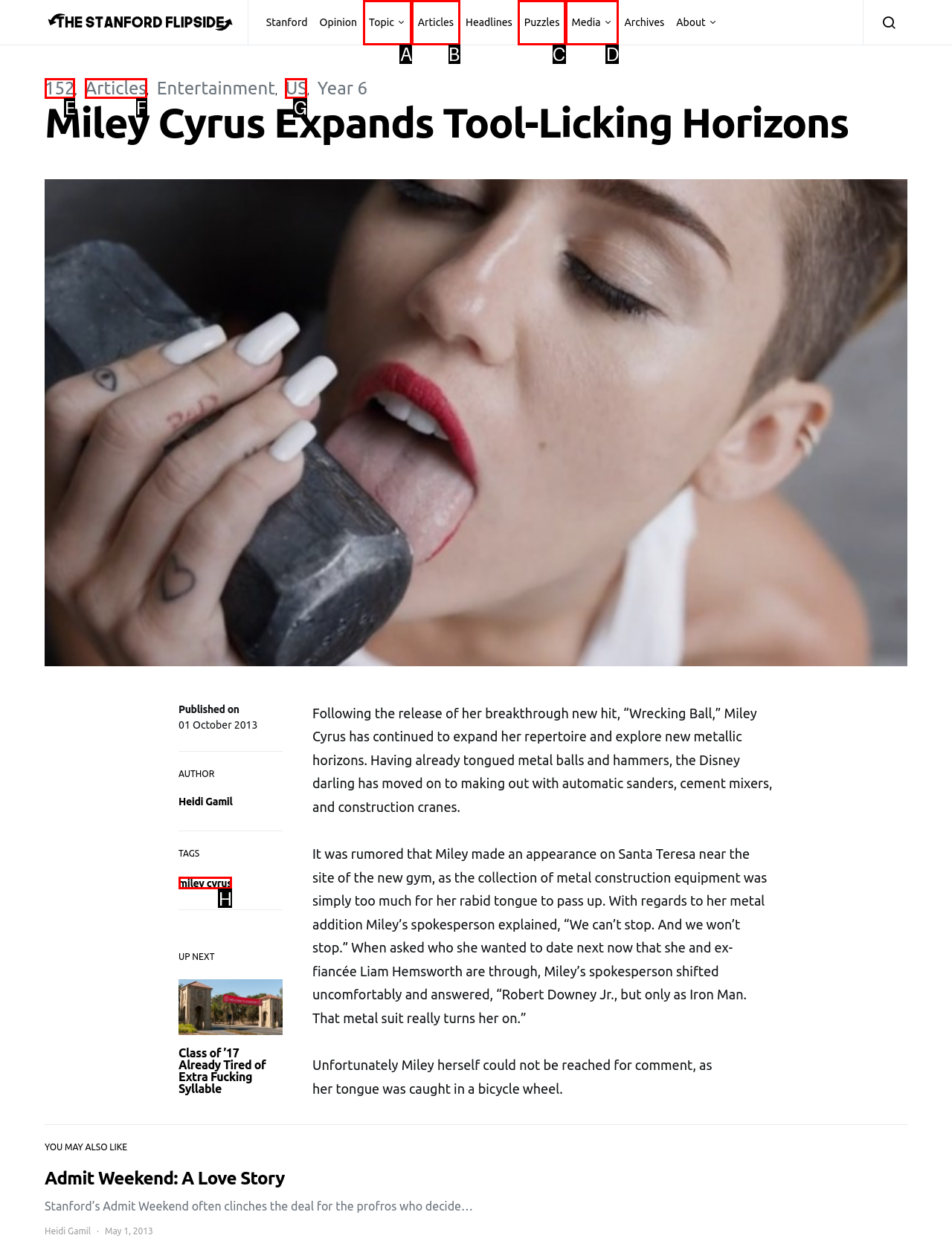Choose the option that best matches the element: comp.compilers archives
Respond with the letter of the correct option.

None